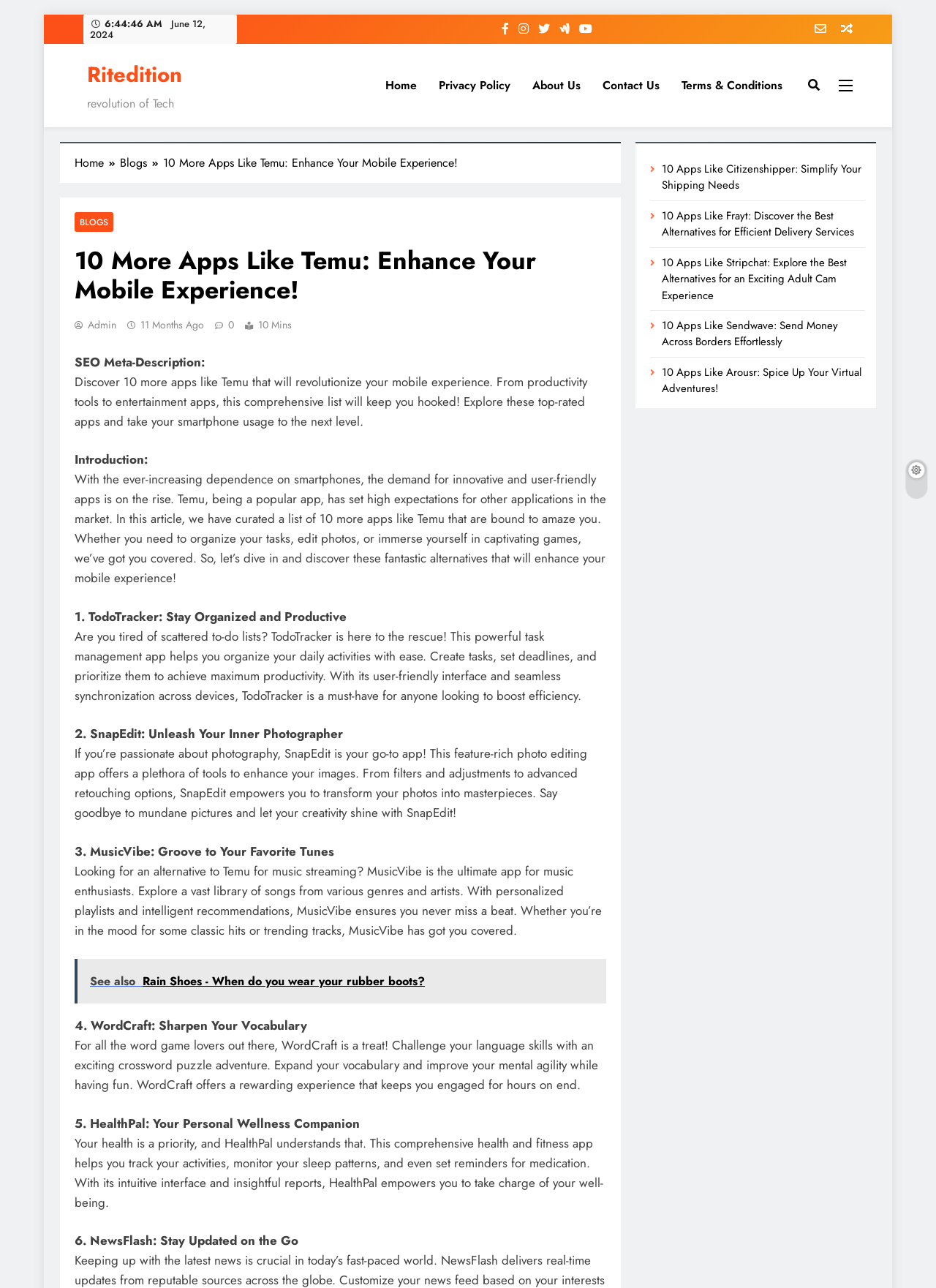What is the name of the website?
Examine the image and give a concise answer in one word or a short phrase.

Ritedition